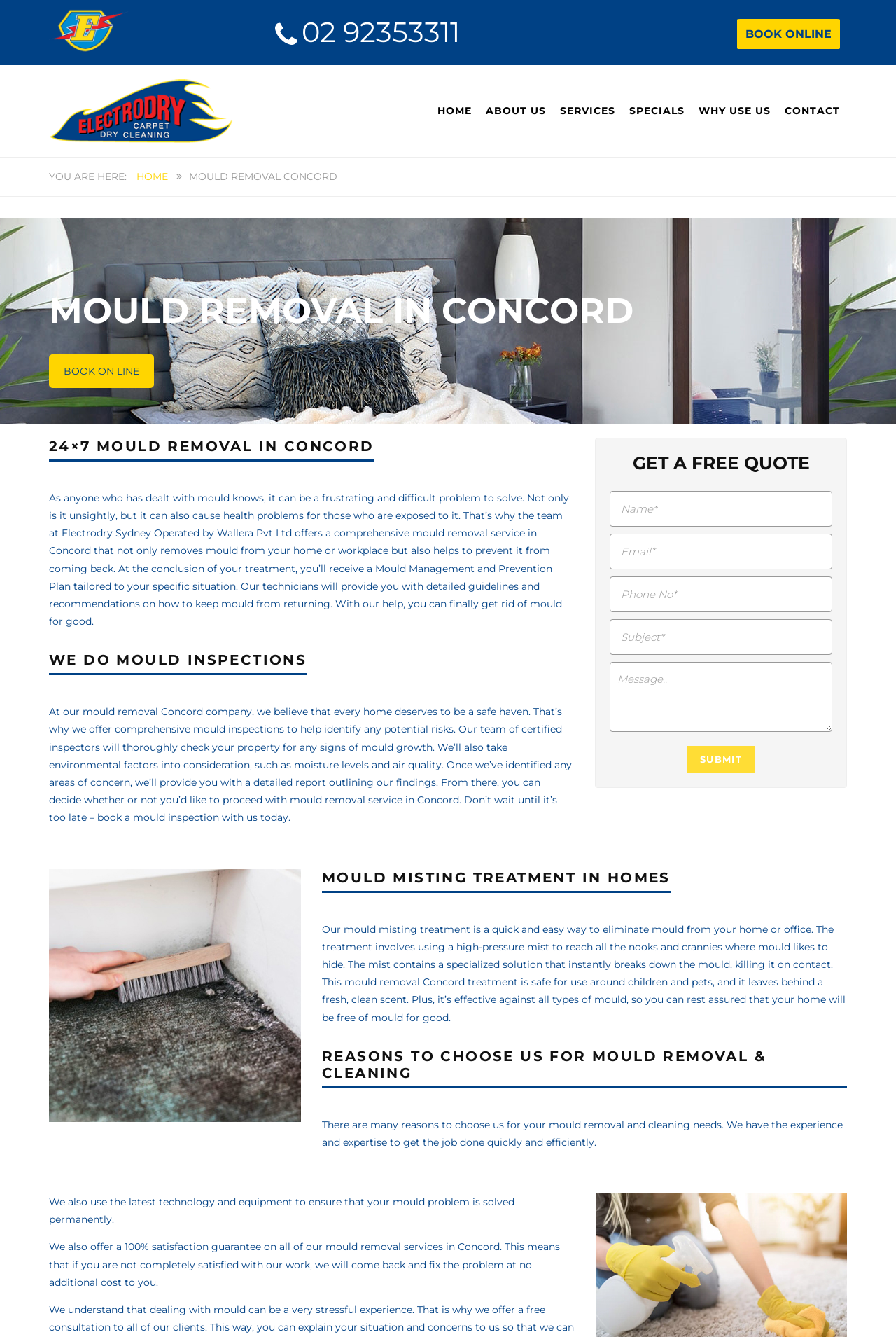Identify the bounding box coordinates for the region of the element that should be clicked to carry out the instruction: "Fill out the contact form". The bounding box coordinates should be four float numbers between 0 and 1, i.e., [left, top, right, bottom].

[0.664, 0.327, 0.945, 0.589]